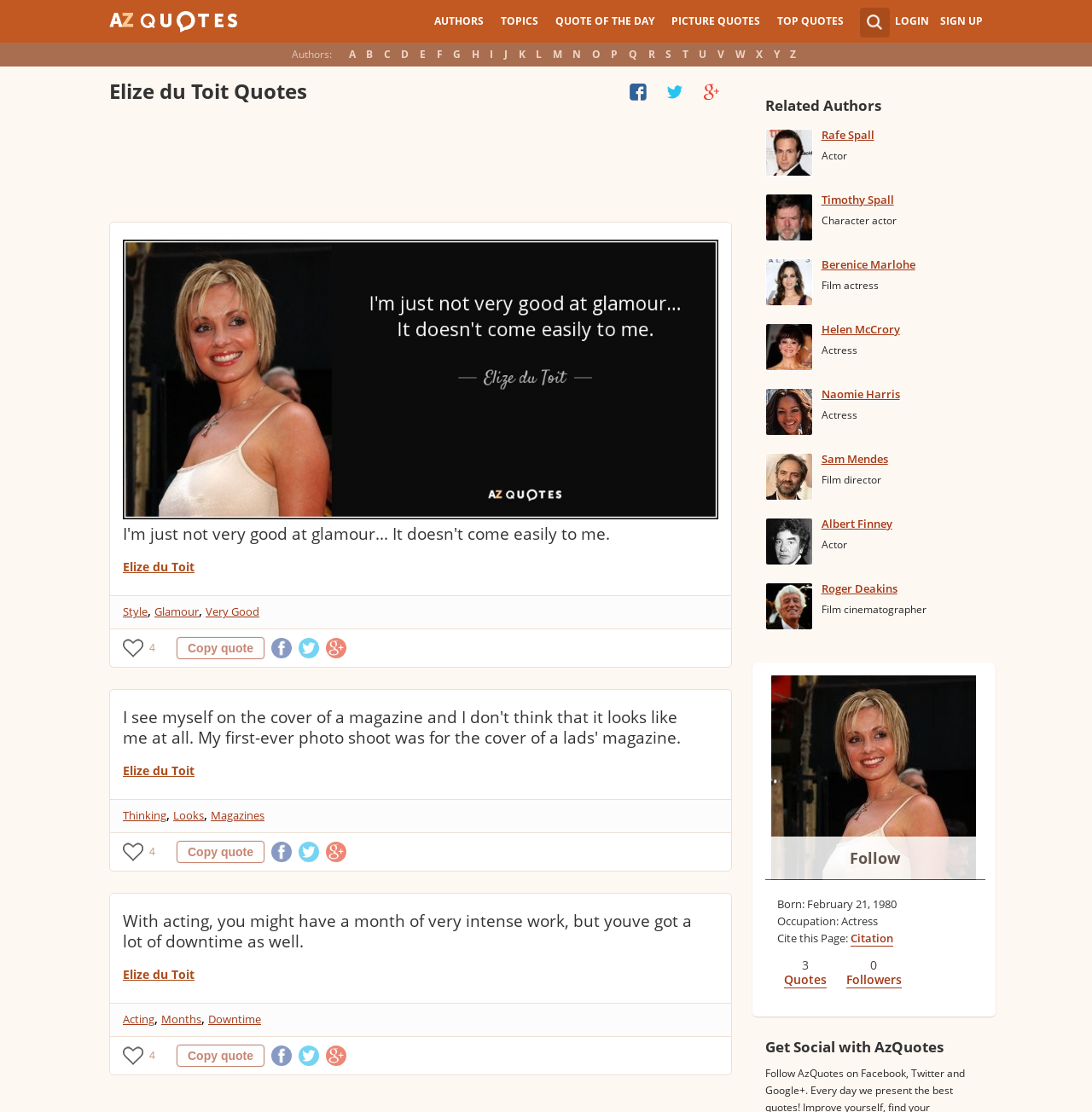Identify the bounding box coordinates of the element to click to follow this instruction: 'Search for something'. Ensure the coordinates are four float values between 0 and 1, provided as [left, top, right, bottom].

None